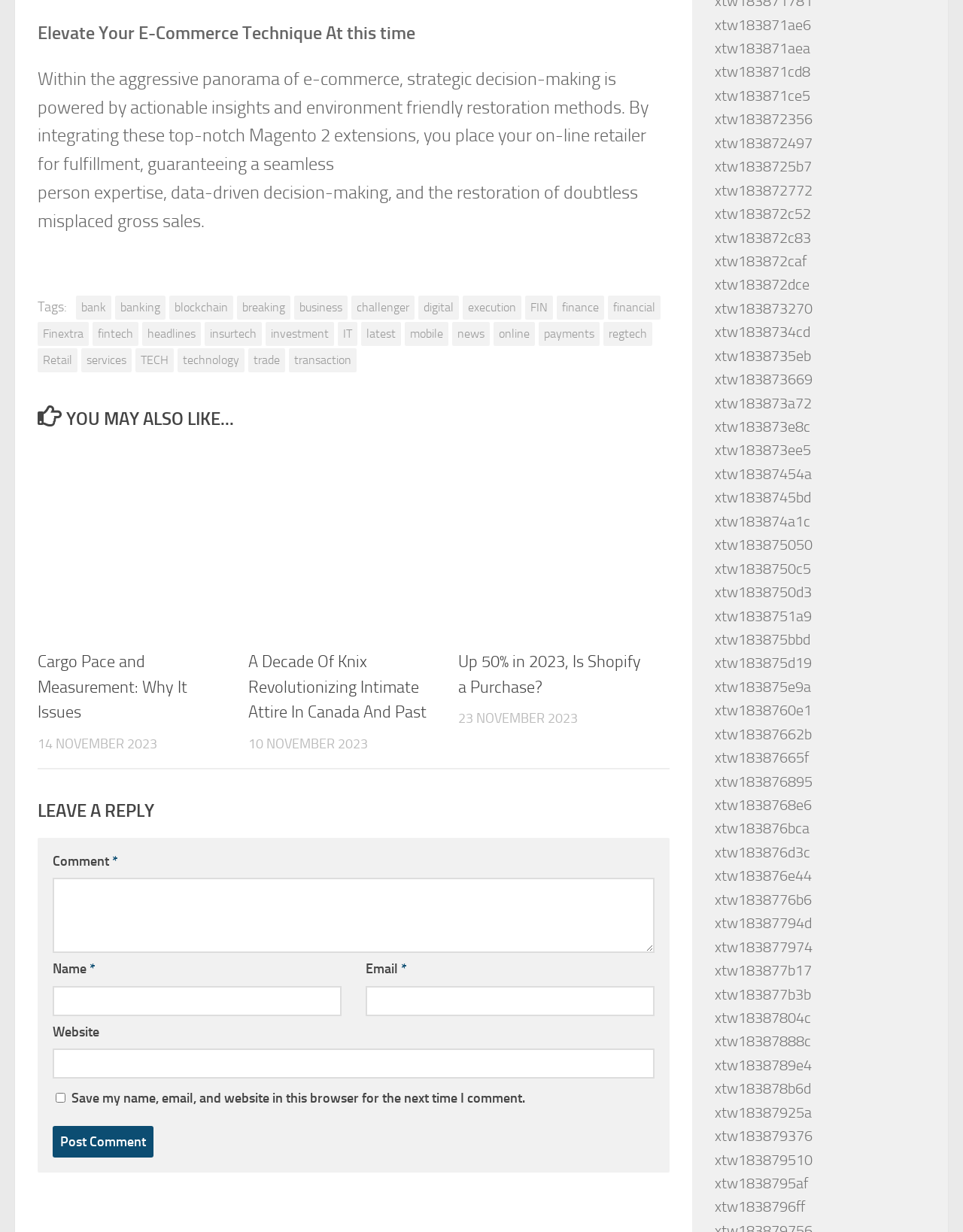What is the main topic of this webpage? Refer to the image and provide a one-word or short phrase answer.

E-commerce